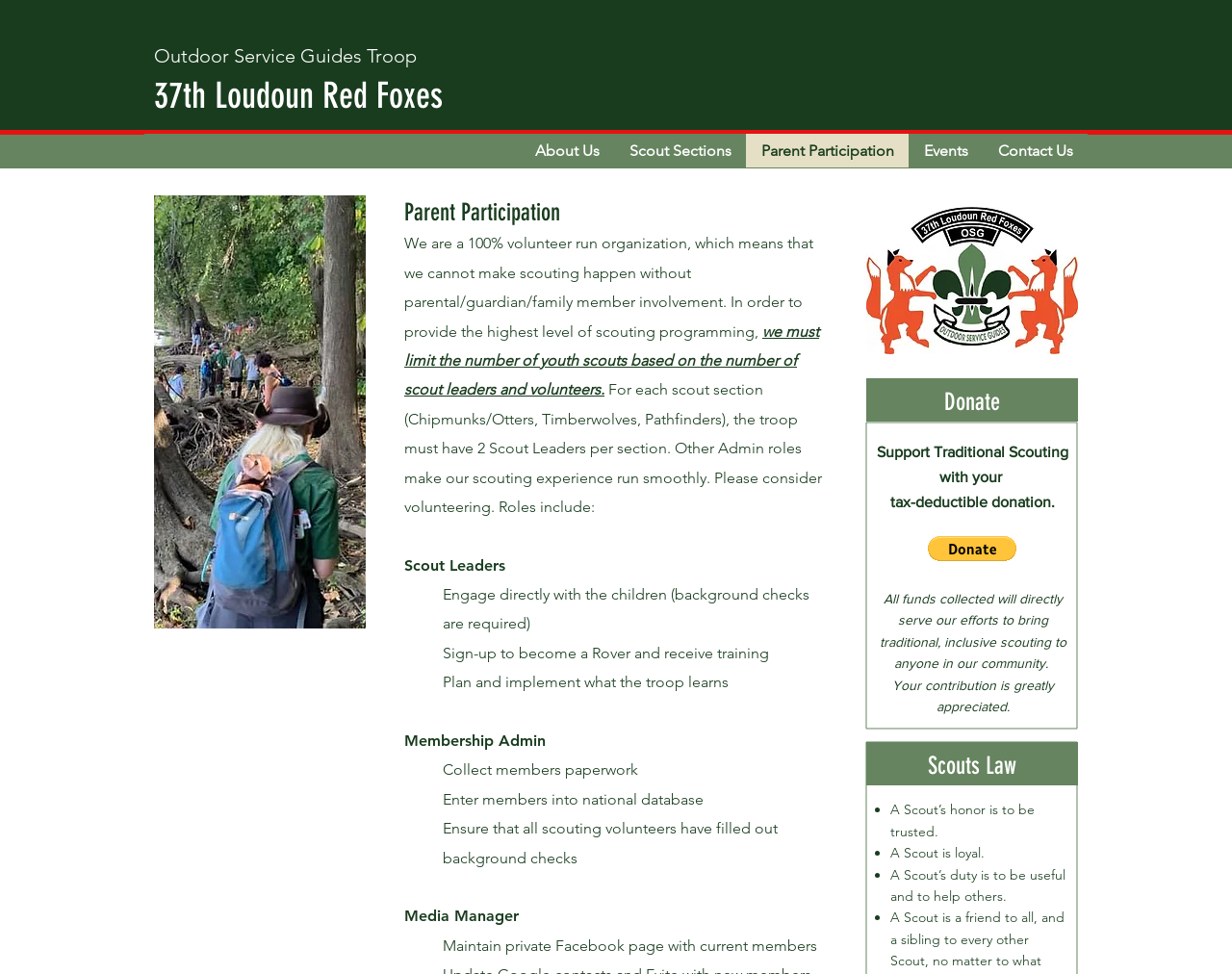Using the information from the screenshot, answer the following question thoroughly:
What is the role of a Media Manager?

According to the webpage, the role of a Media Manager is to 'Maintain private Facebook page with current members', as mentioned in the list of roles under the 'Parent Participation' section.